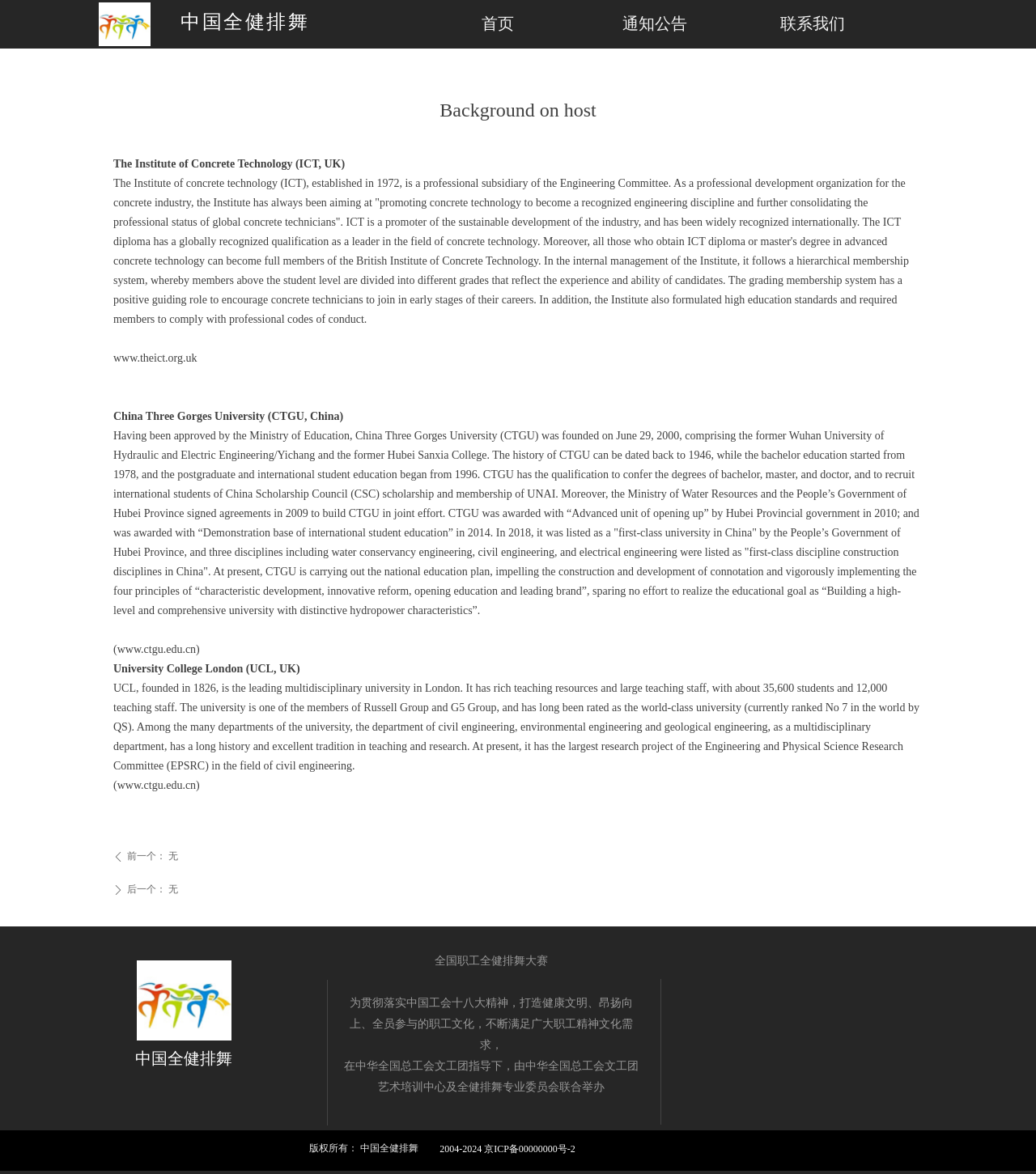Please give a concise answer to this question using a single word or phrase: 
What is the website of China Three Gorges University?

www.ctgu.edu.cn